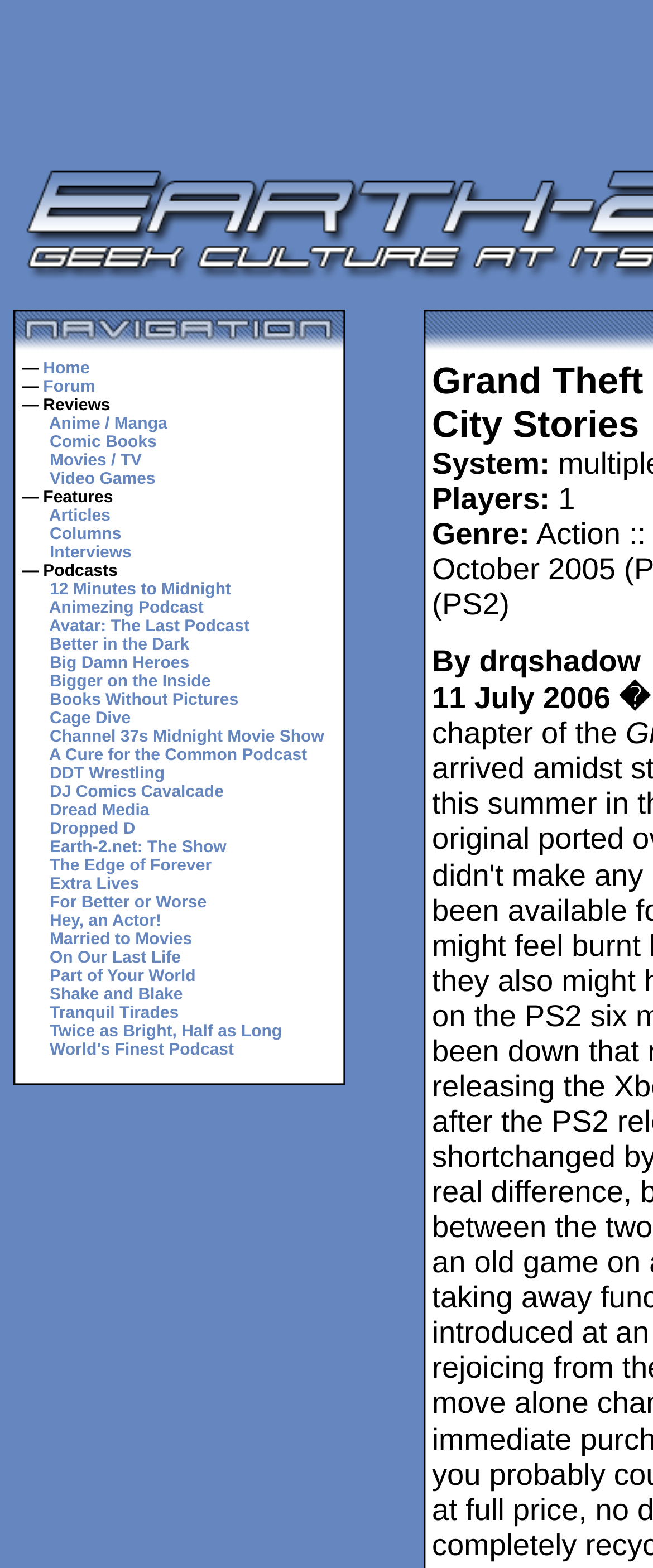Determine the bounding box coordinates for the area that should be clicked to carry out the following instruction: "Click on the Dropped D podcast link".

[0.076, 0.523, 0.207, 0.535]